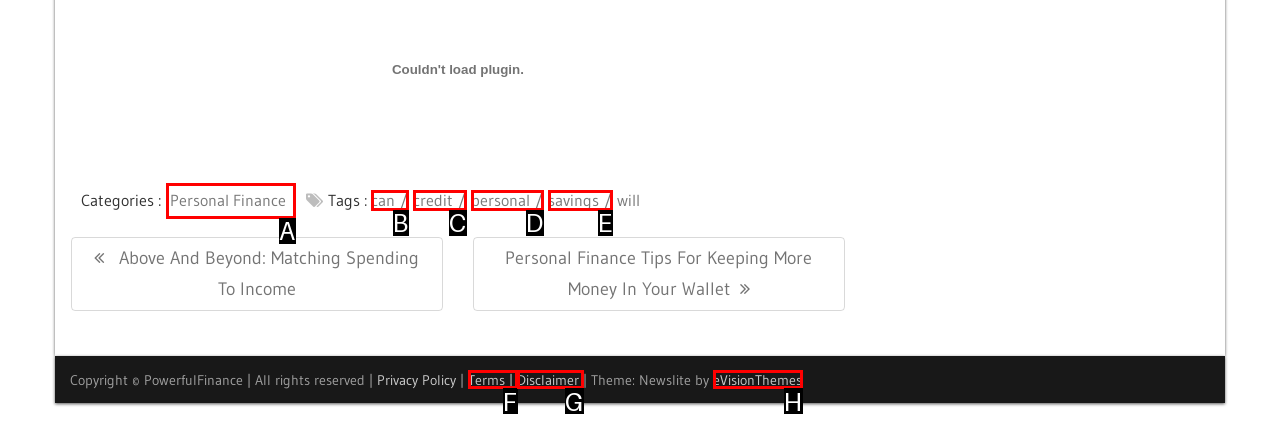Using the provided description: savings, select the HTML element that corresponds to it. Indicate your choice with the option's letter.

E